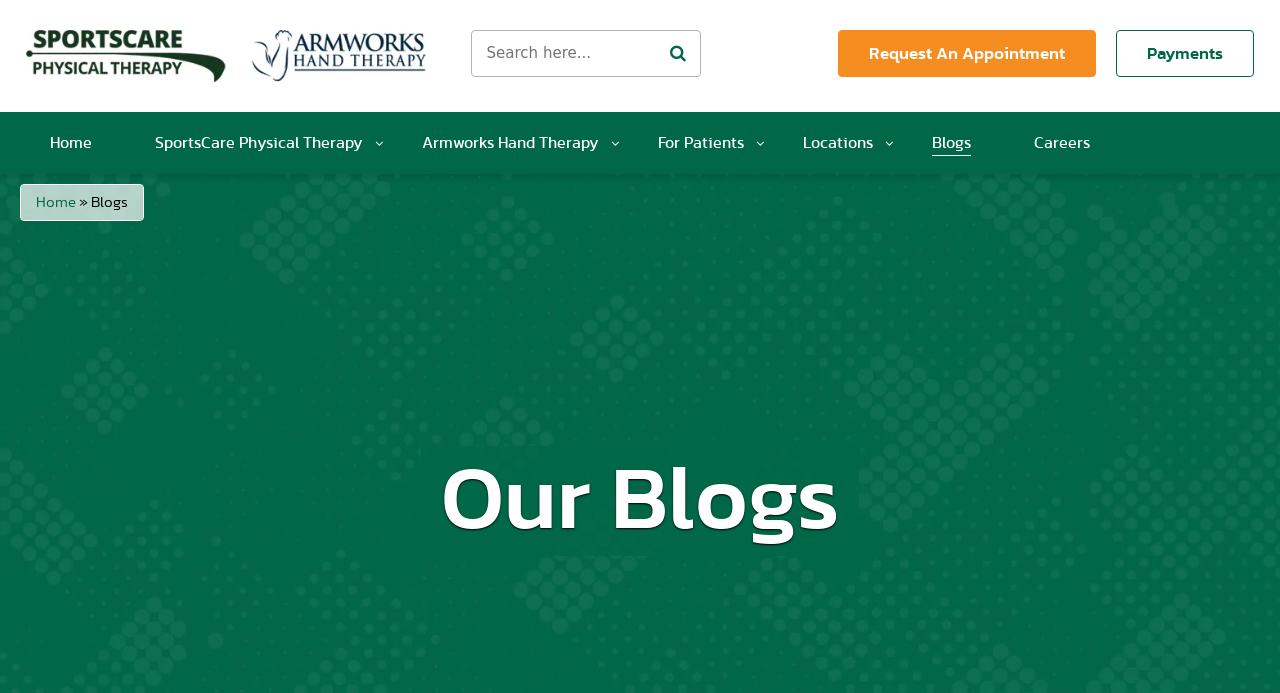Provide the bounding box coordinates of the HTML element this sentence describes: "SportsCare Physical Therapy".

[0.102, 0.161, 0.299, 0.25]